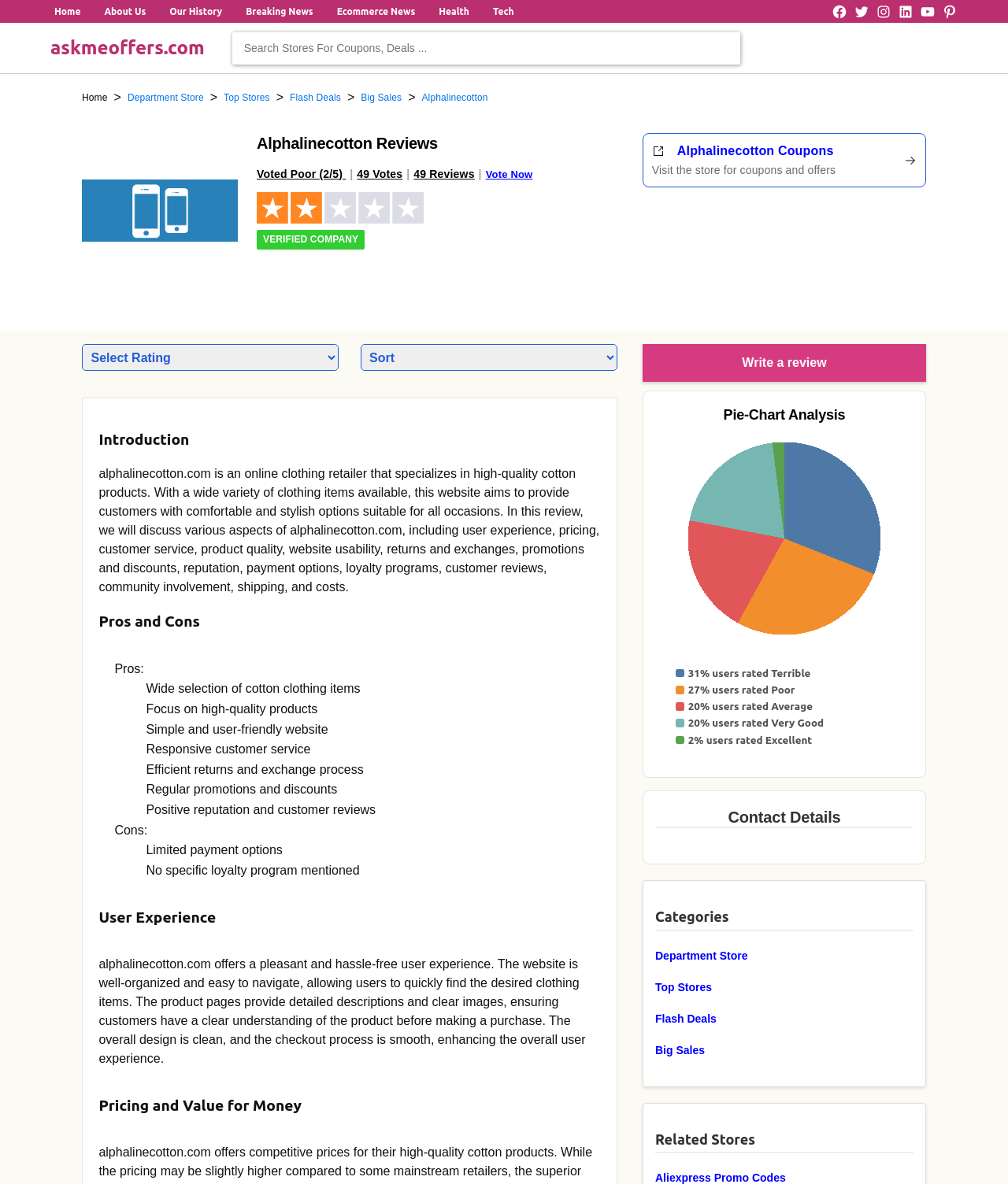What type of products does Alphalinecotton specialize in?
Based on the screenshot, give a detailed explanation to answer the question.

Alphalinecotton specializes in high-quality cotton products, as mentioned in the introduction section of the webpage.